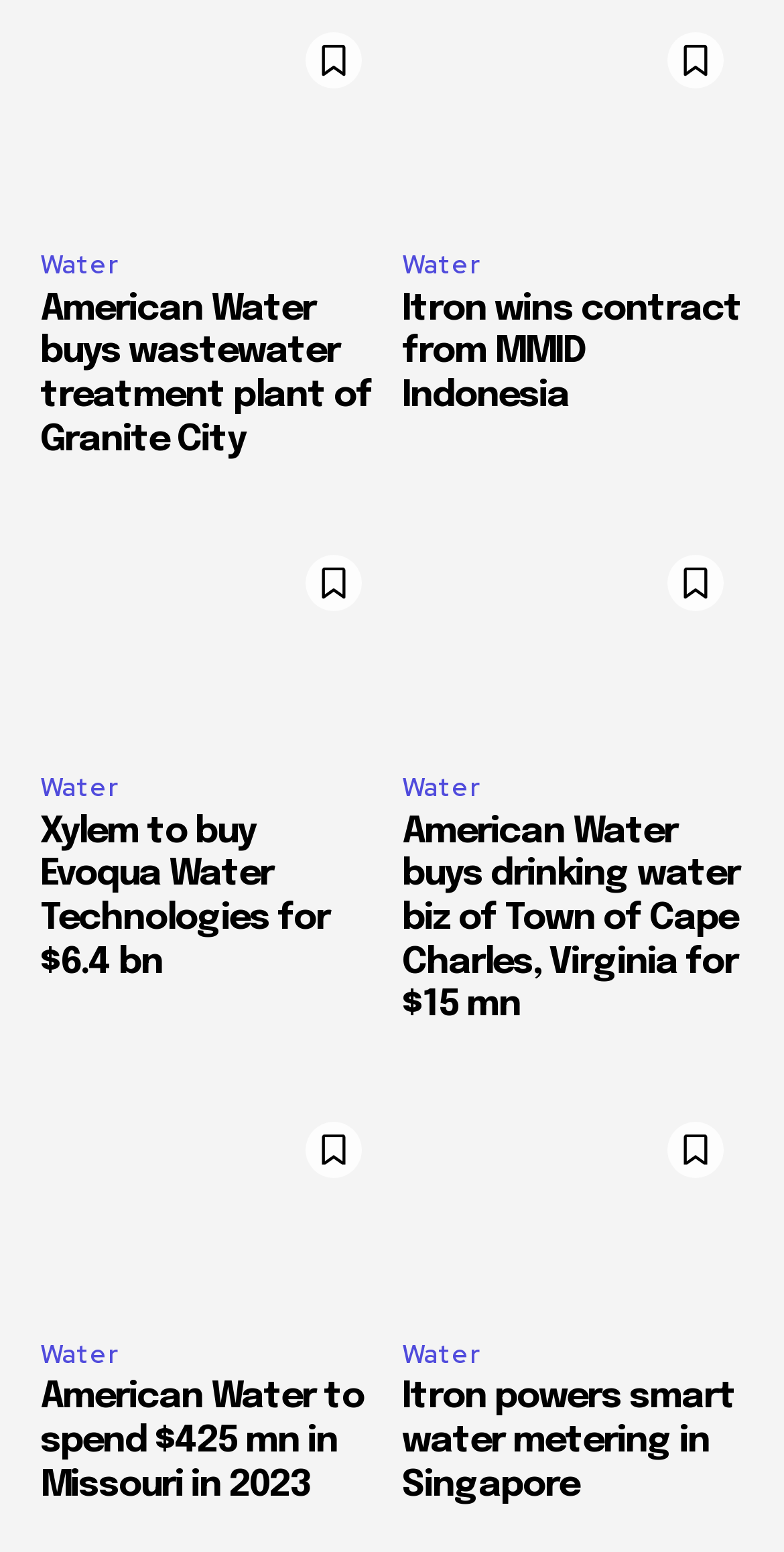Please identify the bounding box coordinates of the element's region that I should click in order to complete the following instruction: "Explore American Water's plan to spend $425 mn in Missouri in 2023". The bounding box coordinates consist of four float numbers between 0 and 1, i.e., [left, top, right, bottom].

[0.051, 0.71, 0.487, 0.842]